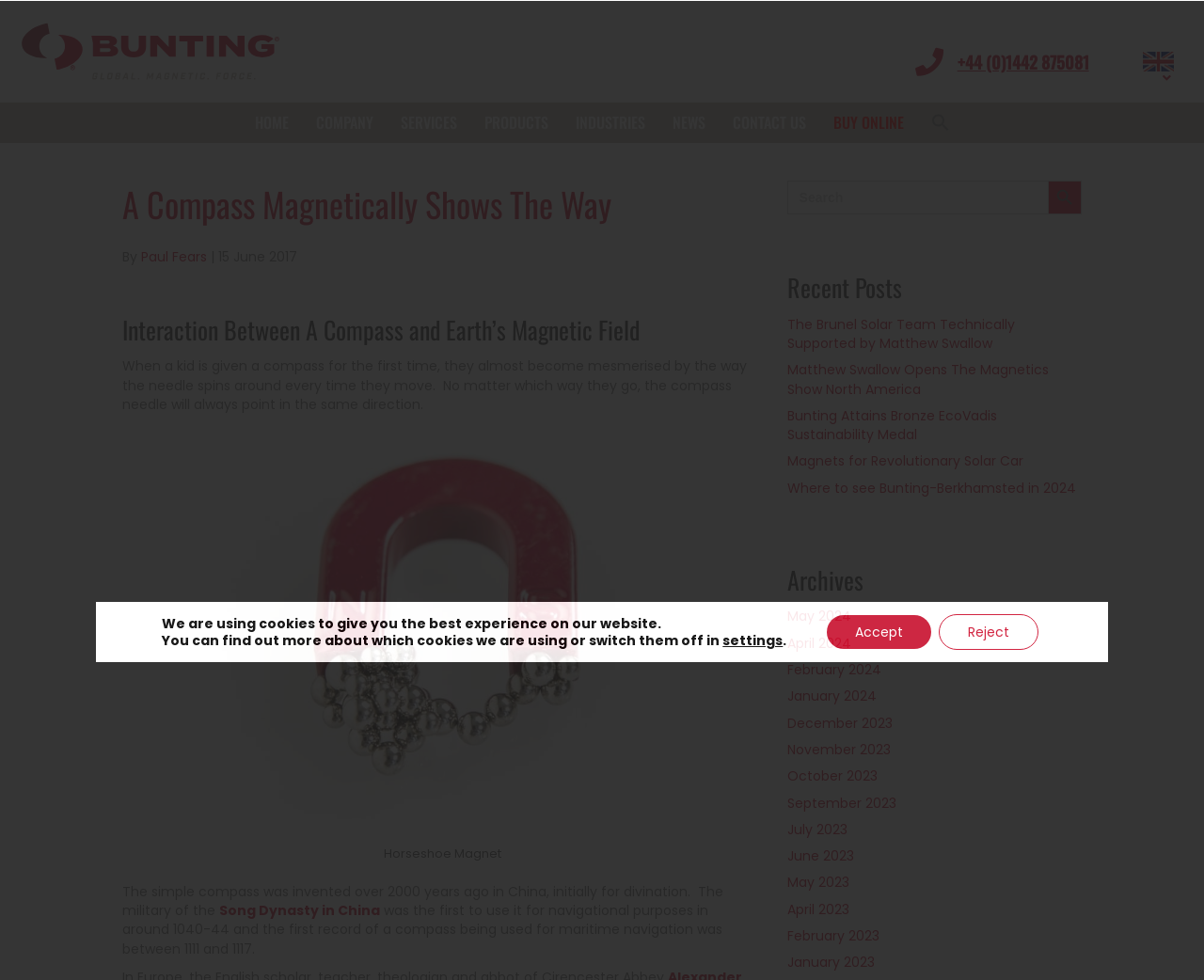Show the bounding box coordinates of the region that should be clicked to follow the instruction: "Call the phone number."

[0.795, 0.051, 0.904, 0.076]